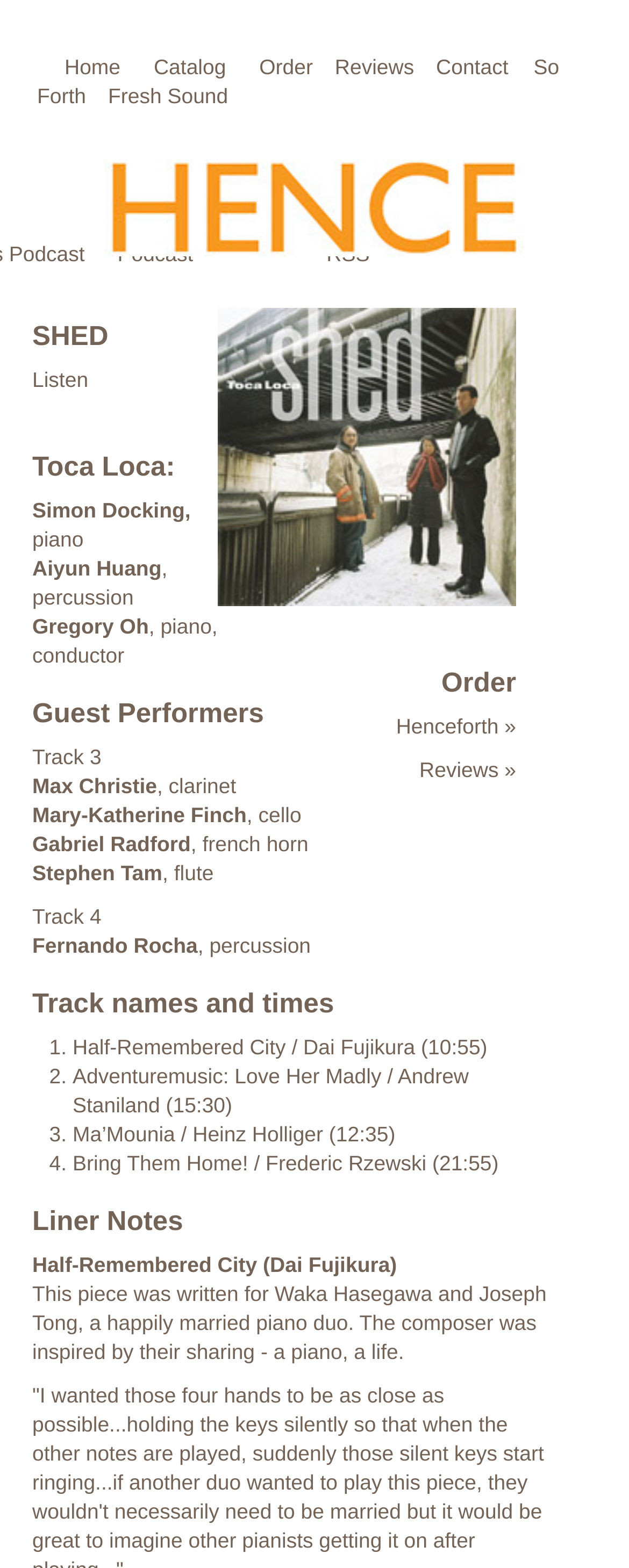How many tracks are in the album?
Can you offer a detailed and complete answer to this question?

The number of tracks in the album can be determined by counting the list markers in the 'Track names and times' section, which are '1.', '2.', '3.', and '4.'. This indicates that there are 4 tracks in the album.